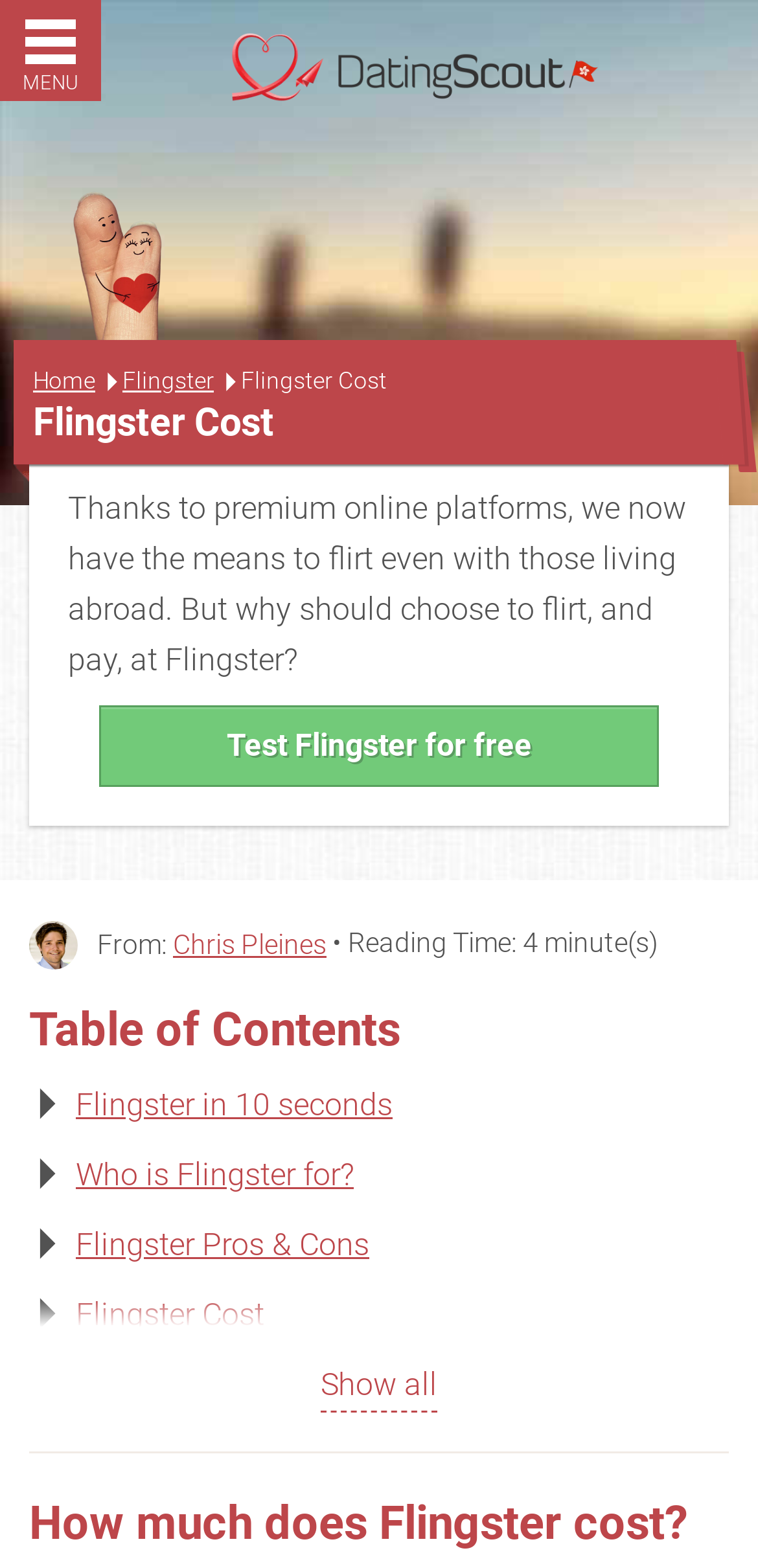Please identify the bounding box coordinates of where to click in order to follow the instruction: "Click the 'Flingster Cost' link".

[0.1, 0.827, 0.349, 0.85]